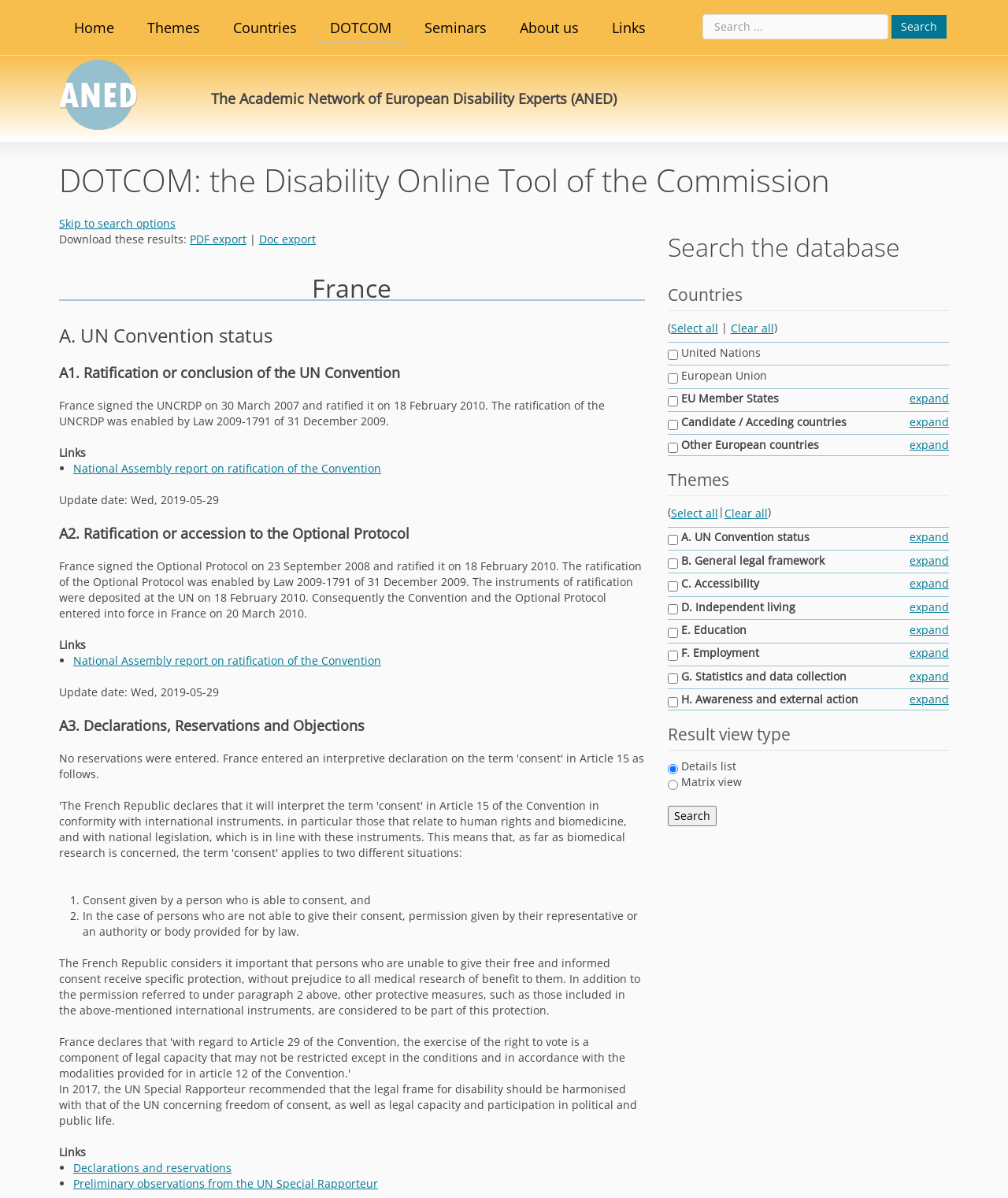Specify the bounding box coordinates of the area to click in order to execute this command: 'Click on the PDF export link'. The coordinates should consist of four float numbers ranging from 0 to 1, and should be formatted as [left, top, right, bottom].

[0.188, 0.193, 0.245, 0.206]